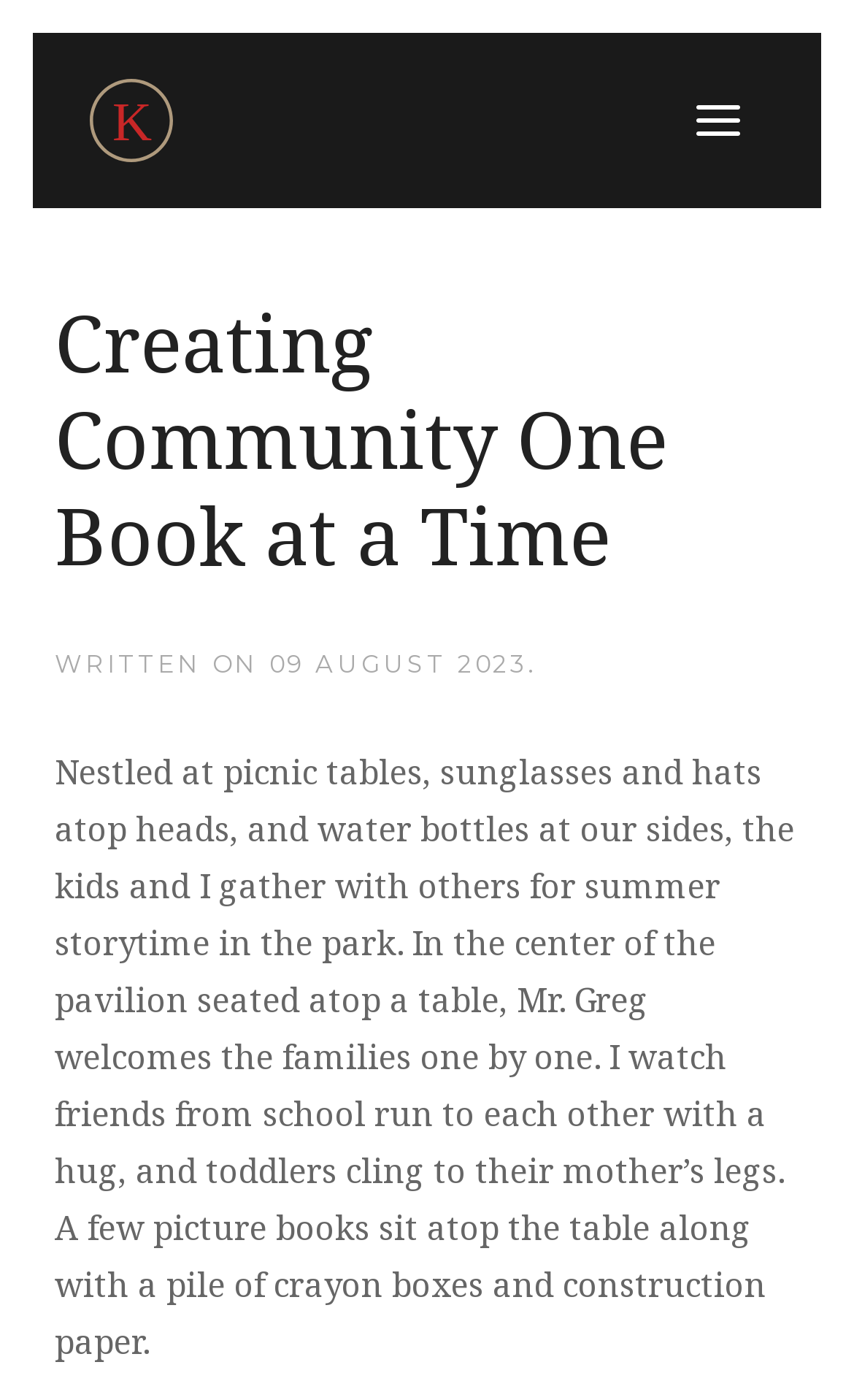What is the date of the article?
Please provide an in-depth and detailed response to the question.

I found the date of the article by looking at the time element that says '09 AUGUST 2023' which is located below the heading and above the article text.